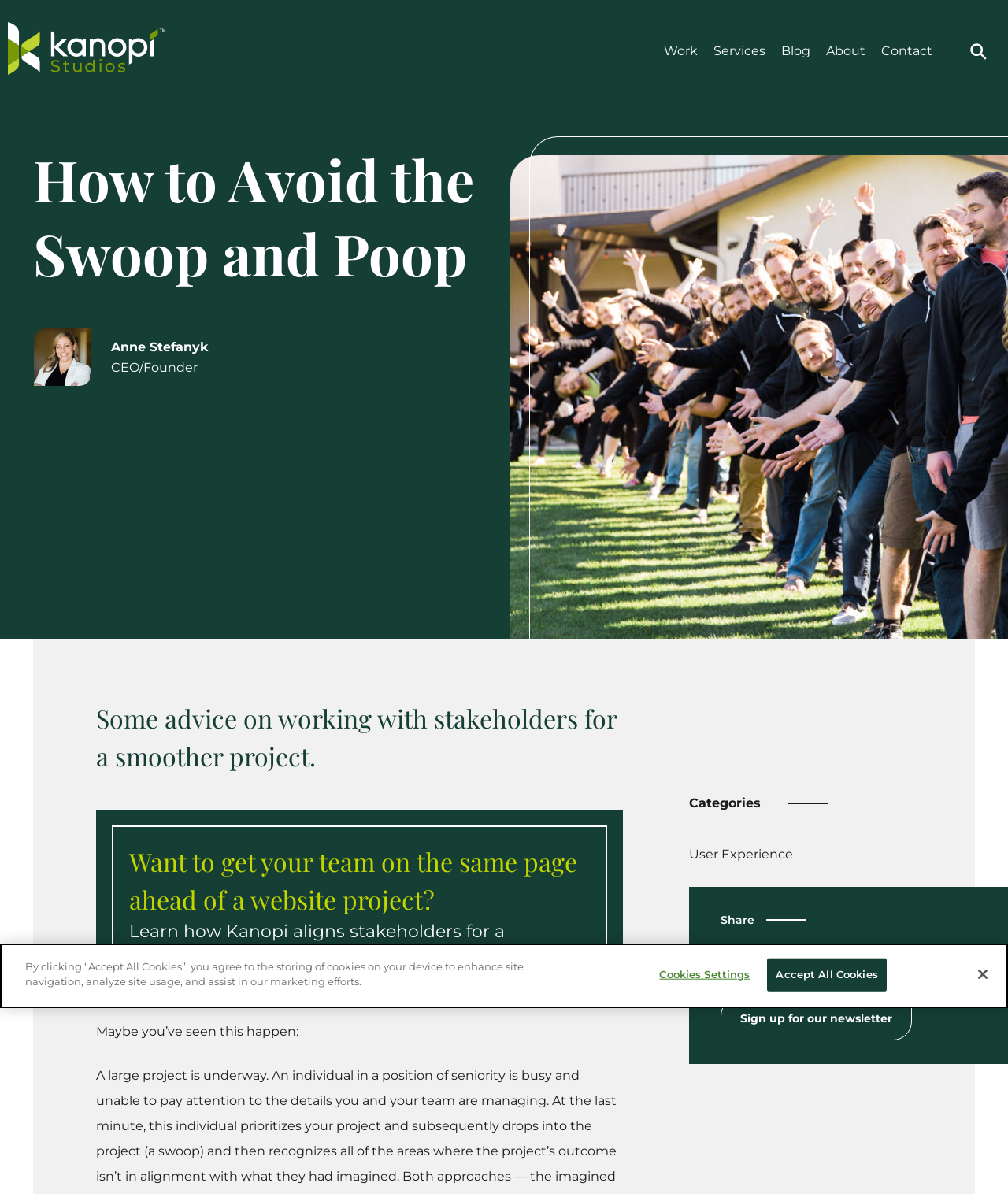Create a detailed description of the webpage's content and layout.

This webpage is about avoiding the "Swoop and Poop" phenomenon, also known as Seagull Management, which can disrupt projects. The page is from Kanopi Studios, and the top-left corner features a link to the studio's homepage, accompanied by a small image of the studio's logo.

The main navigation menu is located at the top-right corner, with links to "Work", "Services", "Blog", "About", and "Contact". Next to the navigation menu is a search button.

The main content of the page is divided into sections. The first section has a heading "How to Avoid the Swoop and Poop" and features a link to the CEO of Kanopi Studios, Anne Stefanyk, along with a small image of her.

The next section provides advice on working with stakeholders for a smoother project. It includes a button to open Kanopi's contact form and some text about getting teams on the same page ahead of a website project.

Below this section, there is a paragraph of text describing the "Swoop and Poop" phenomenon, followed by a section with categories and a link to more articles about User Experience. There are also social media sharing links and a link to sign up for the newsletter.

At the bottom of the page, there is a privacy notice with a modal dialog that explains the use of cookies on the site. The dialog has buttons to adjust cookie settings, accept all cookies, or close the dialog.